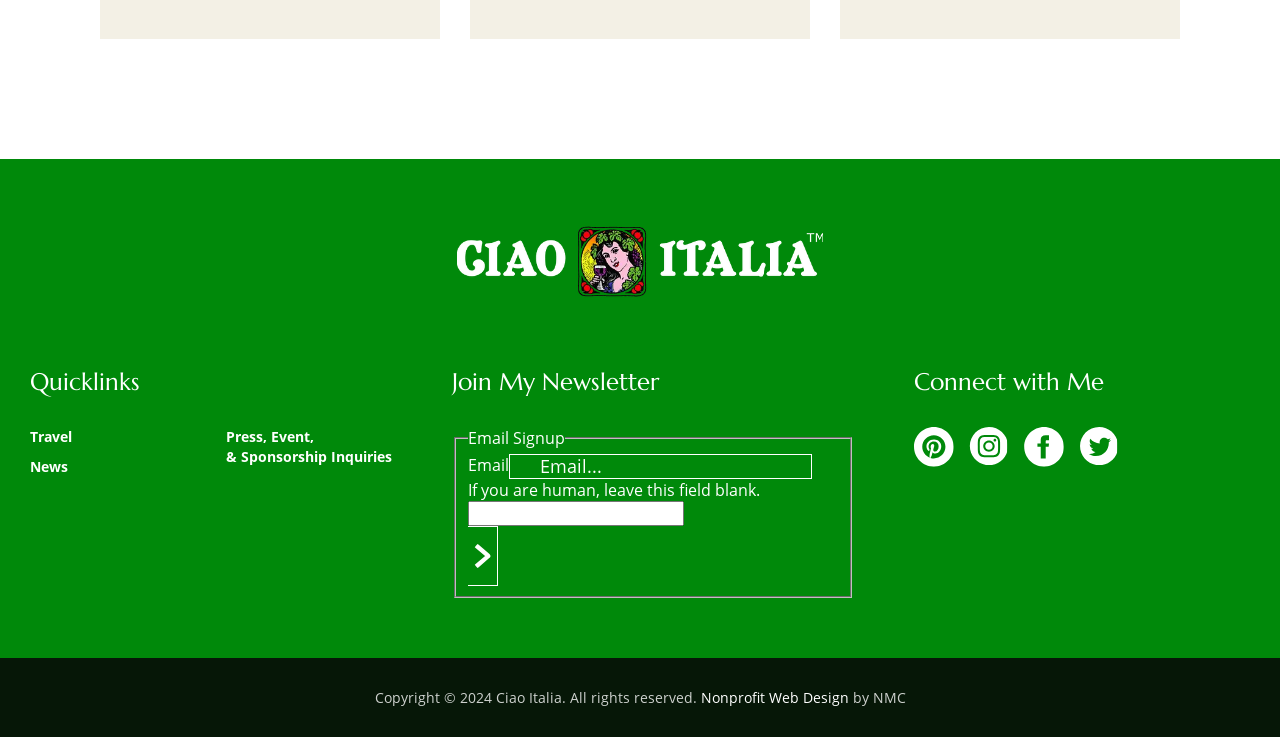Respond with a single word or short phrase to the following question: 
Who designed the website?

NMC